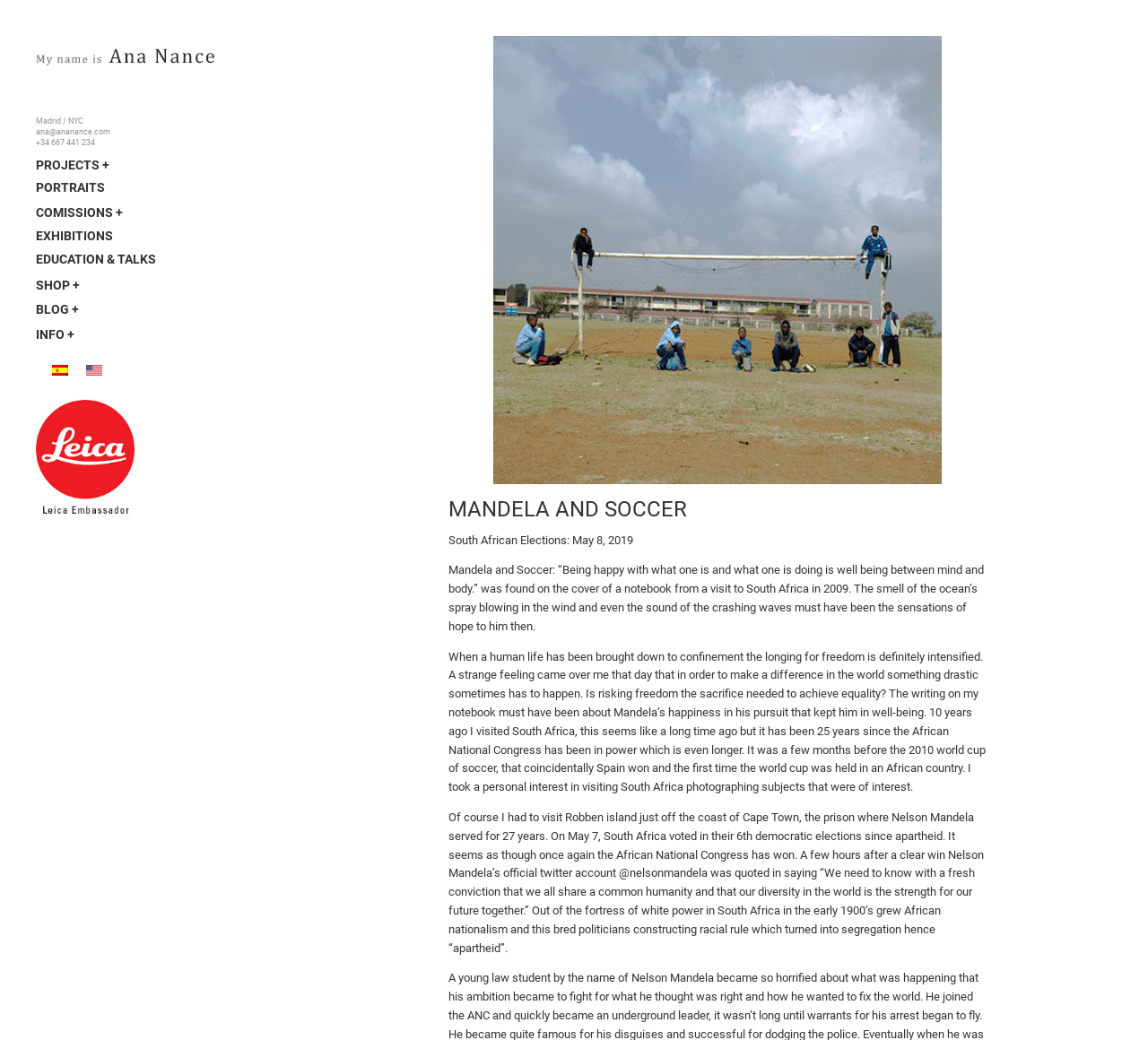Using the webpage screenshot, locate the HTML element that fits the following description and provide its bounding box: "MANDELA AND SOCCER".

[0.391, 0.477, 0.598, 0.501]